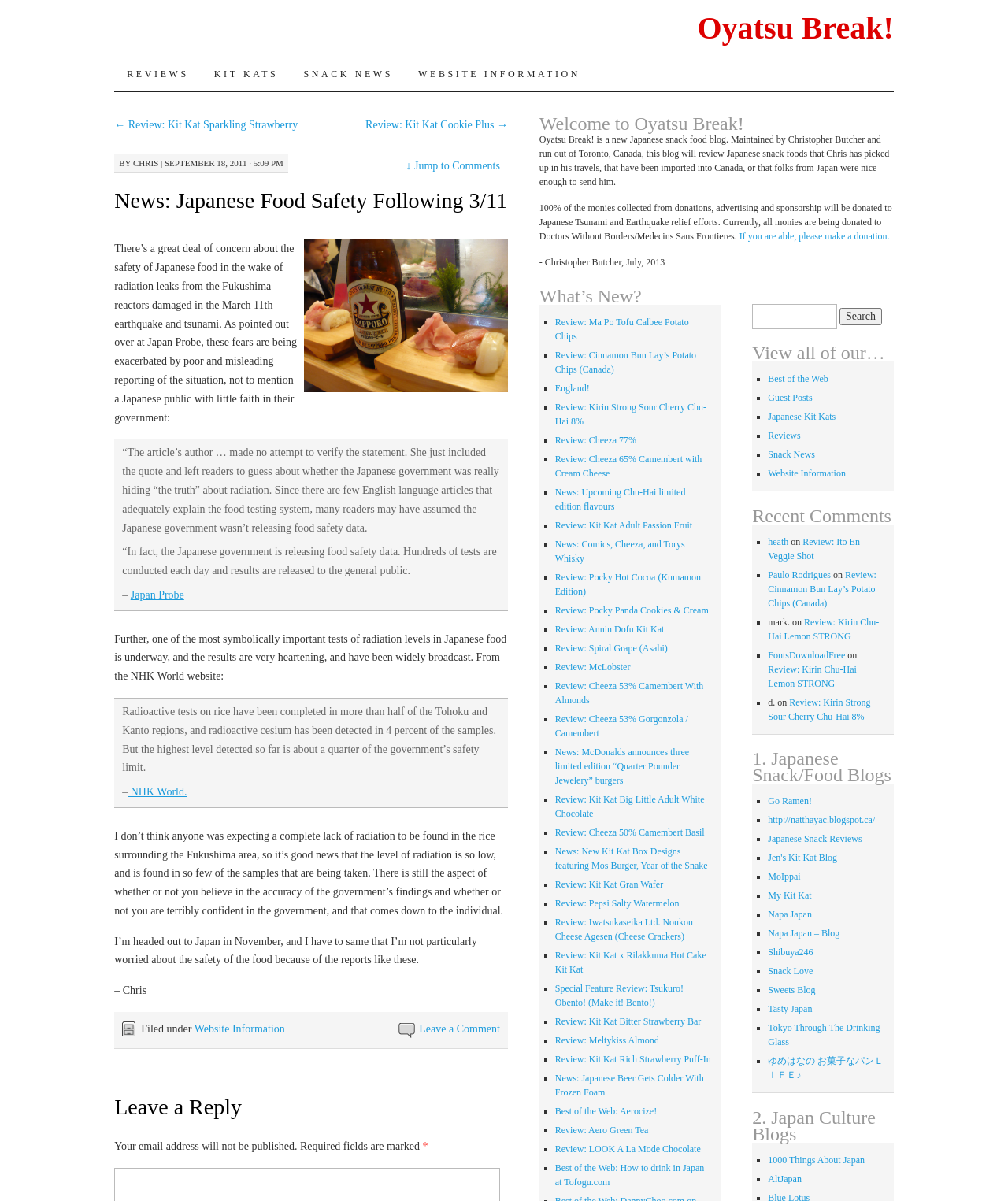Bounding box coordinates should be provided in the format (top-left x, top-left y, bottom-right x, bottom-right y) with all values between 0 and 1. Identify the bounding box for this UI element: Napa Japan – Blog

[0.762, 0.773, 0.833, 0.782]